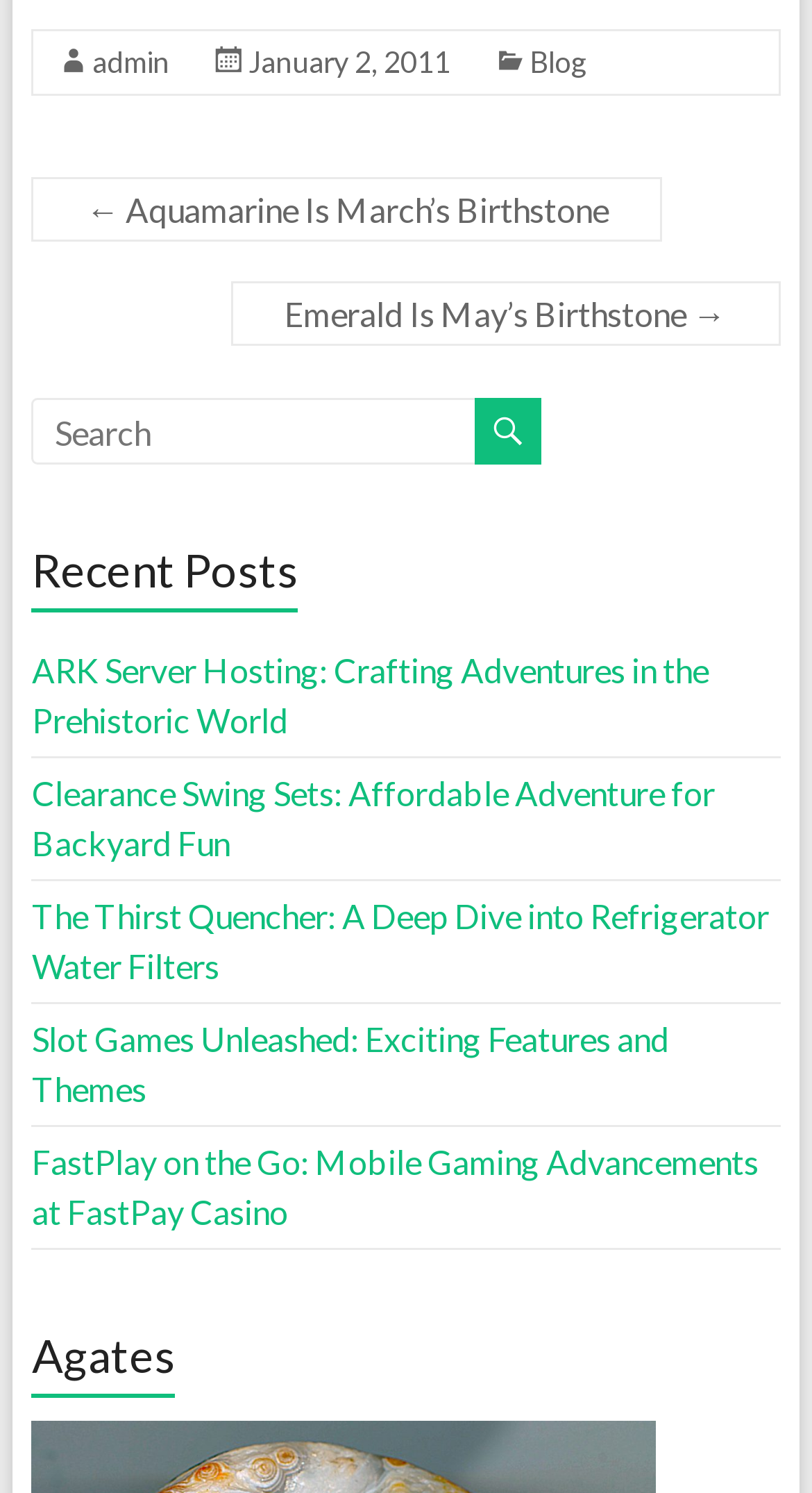What is the category of the post 'ARK Server Hosting: Crafting Adventures in the Prehistoric World'?
Using the screenshot, give a one-word or short phrase answer.

Recent Posts